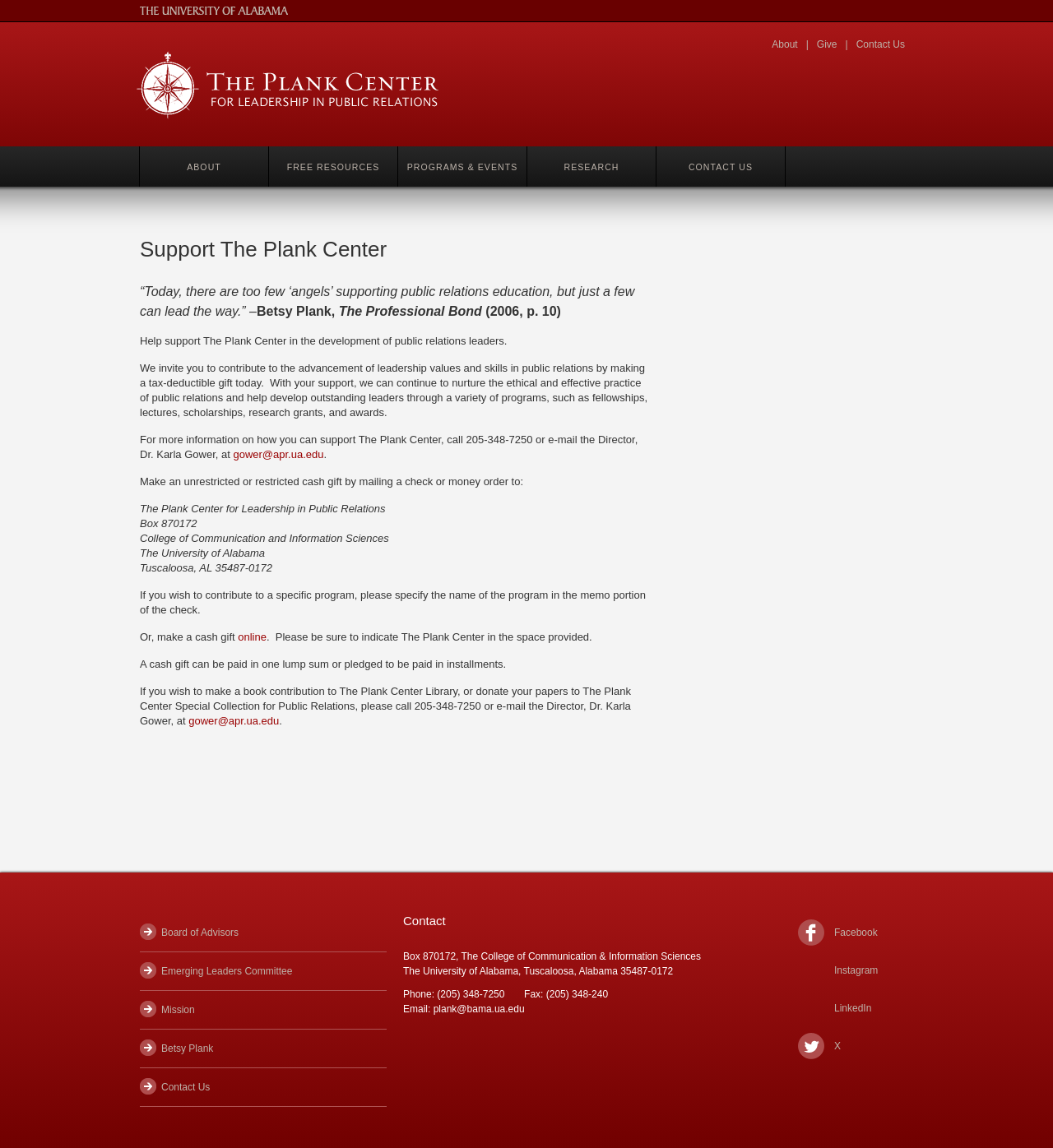Specify the bounding box coordinates of the region I need to click to perform the following instruction: "Visit the University of Alabama website". The coordinates must be four float numbers in the range of 0 to 1, i.e., [left, top, right, bottom].

[0.133, 0.006, 0.273, 0.013]